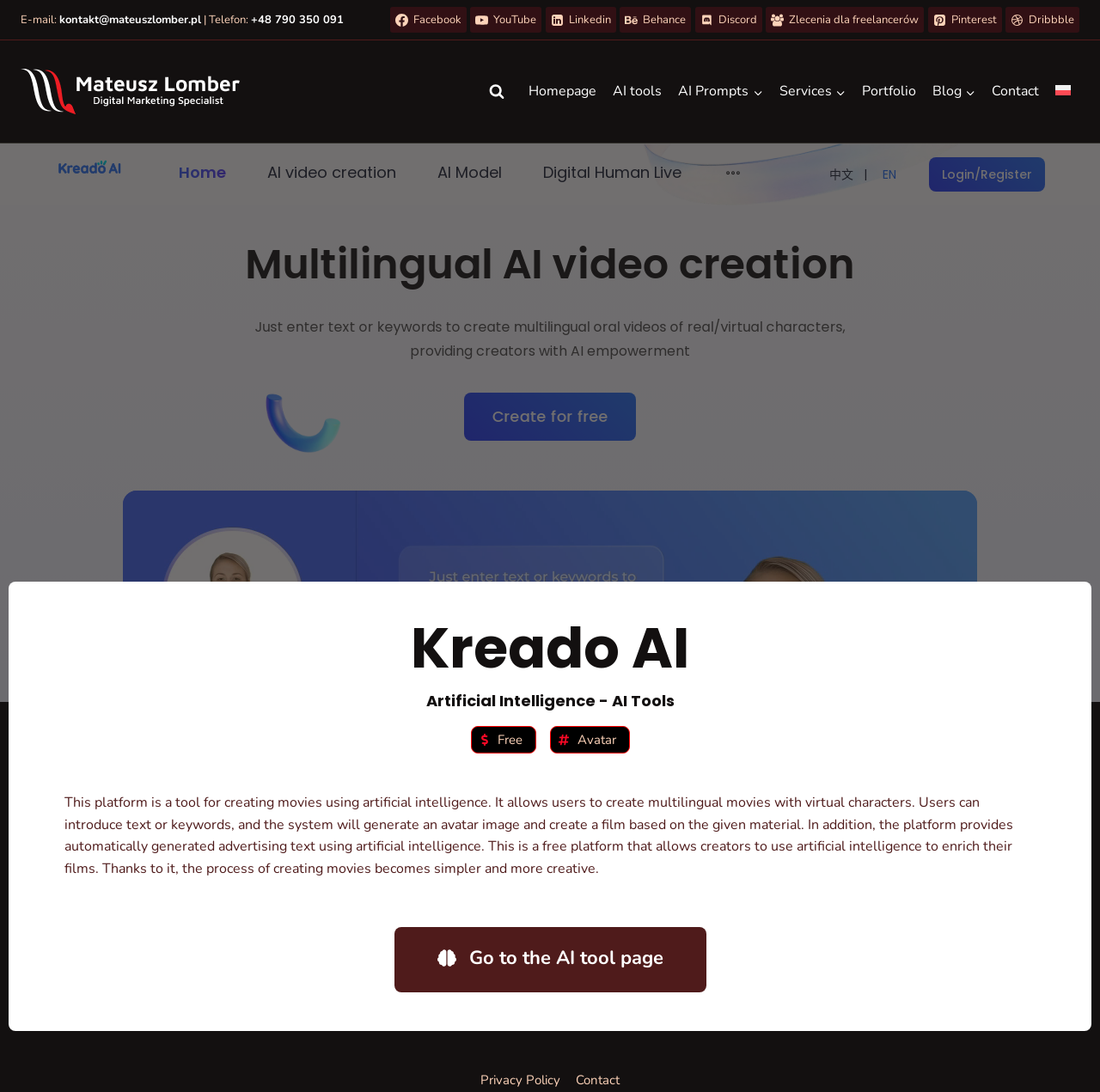Summarize the webpage with a detailed and informative caption.

This webpage is about Kreado AI, a platform that utilizes artificial intelligence. At the top left, there is a heading "Kreado AI" followed by another heading "Artificial Intelligence - AI Tools" below it. 

On the top right, there is a section with contact information, including an email address, phone number, and social media links to Facebook, YouTube, Linkedin, Behance, Discord, Facebook Group, Pinterest, and Dribbble. Each social media link has an accompanying image of the respective platform's logo.

Below the contact information, there is a link to "Mateusz Lomber – Specjalista ds. Marketingu Internetowego" with an accompanying image. 

To the right of this link, there is a search form button labeled "View Search Form". 

Below the search form button, there is a primary navigation menu with links to "Homepage", "AI tools", "AI Prompts", "Services", "Portfolio", "Blog", "Contact", and "Polish". The "Polish" link has a small image of the Polish flag next to it.

On the left side of the page, there is a long paragraph of text that describes the Kreado AI platform. It explains that the platform allows users to create multilingual movies with virtual characters using artificial intelligence. The platform provides automatically generated advertising text and is free to use.

Below the descriptive text, there is a link to "Go to the AI tool page". 

At the very bottom right of the page, there is a "Scroll to top" button.